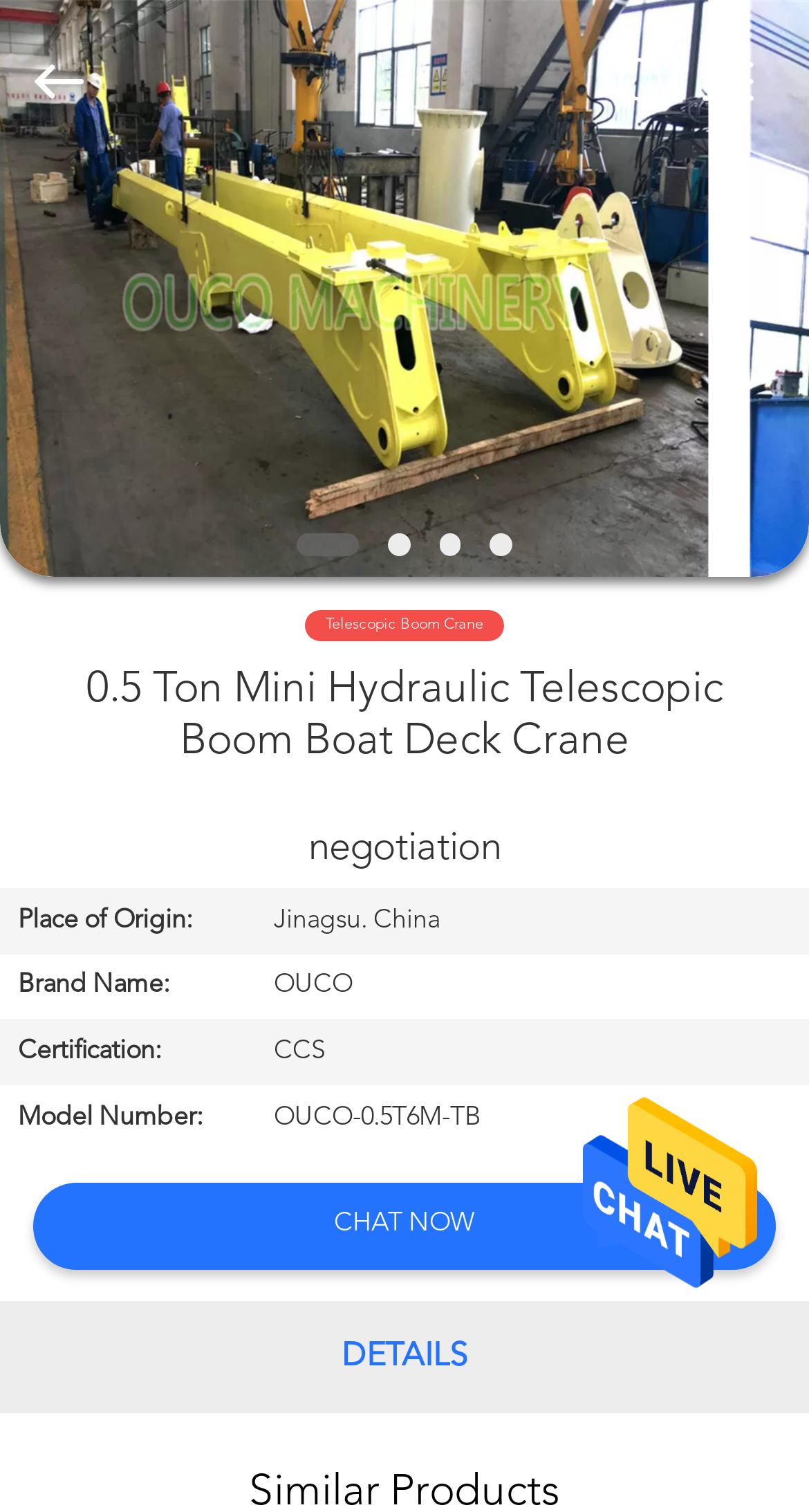Determine the coordinates of the bounding box that should be clicked to complete the instruction: "View product details". The coordinates should be represented by four float numbers between 0 and 1: [left, top, right, bottom].

[0.403, 0.407, 0.597, 0.418]